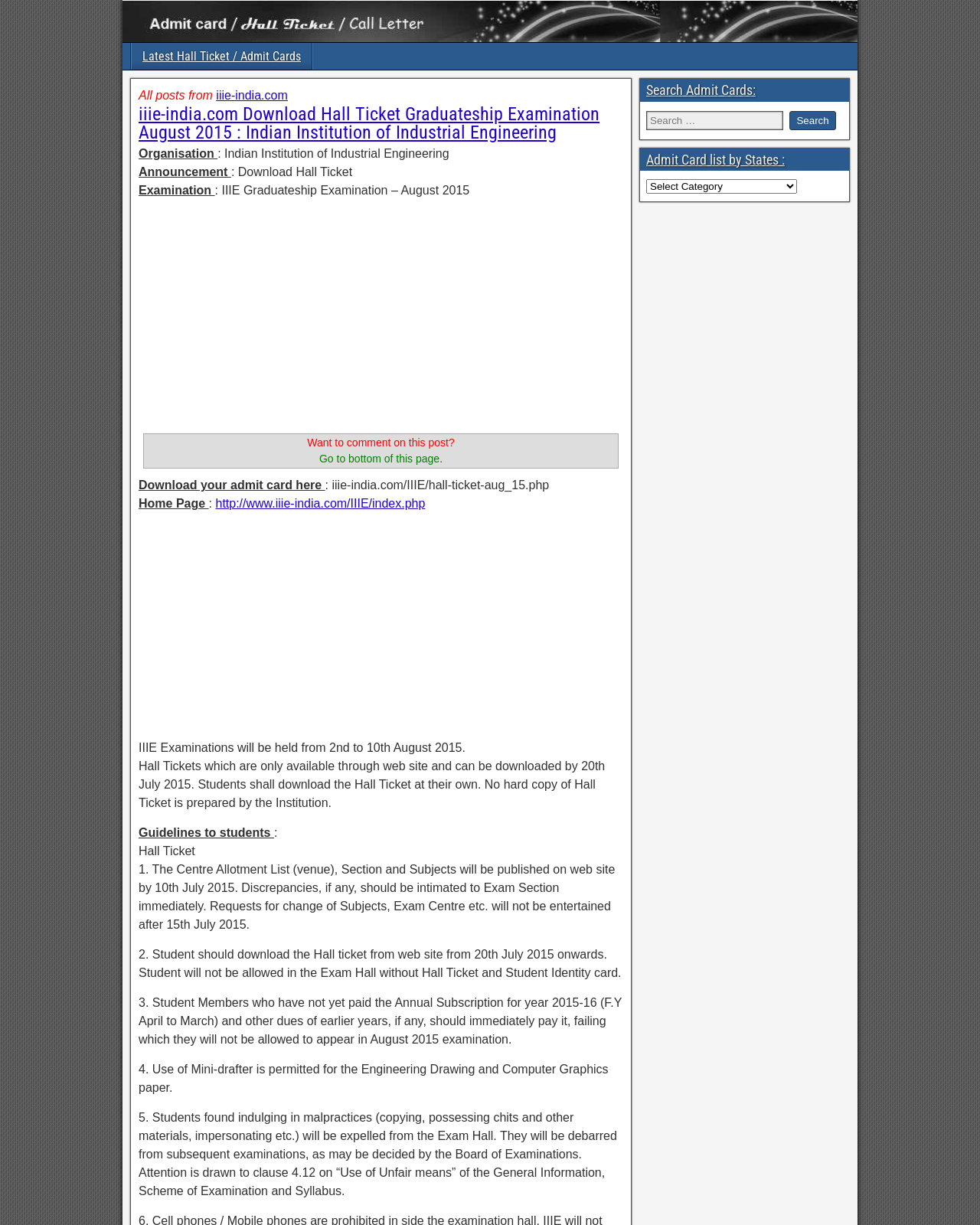Identify the bounding box coordinates for the region to click in order to carry out this instruction: "Click on the 'Home Page' link". Provide the coordinates using four float numbers between 0 and 1, formatted as [left, top, right, bottom].

[0.22, 0.406, 0.434, 0.416]